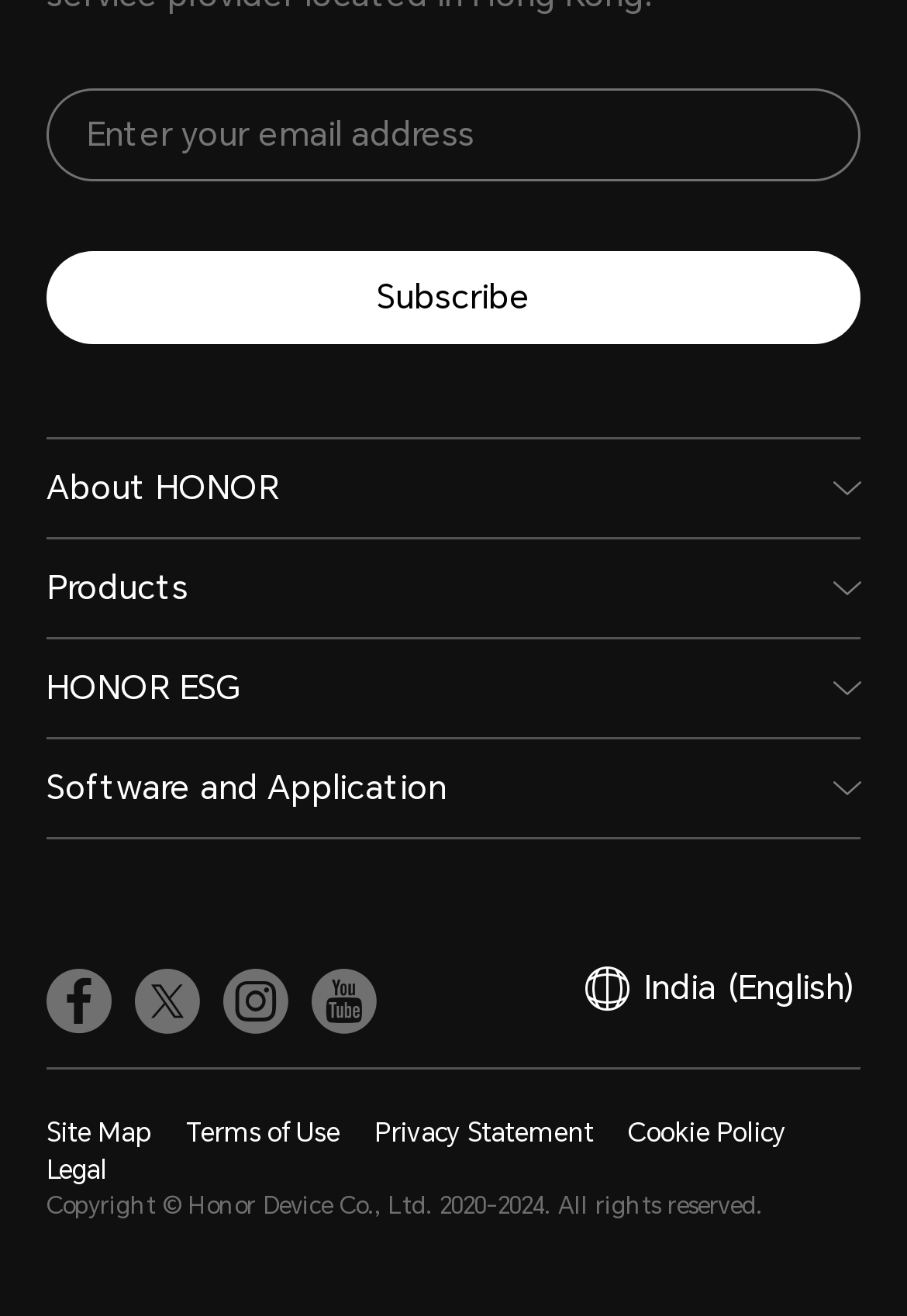What are the main categories on the webpage?
Please respond to the question with a detailed and informative answer.

The StaticText elements 'About HONOR', 'Products', and 'HONOR ESG' are located together and appear to be main categories or sections of the webpage, providing information about the company and its products.